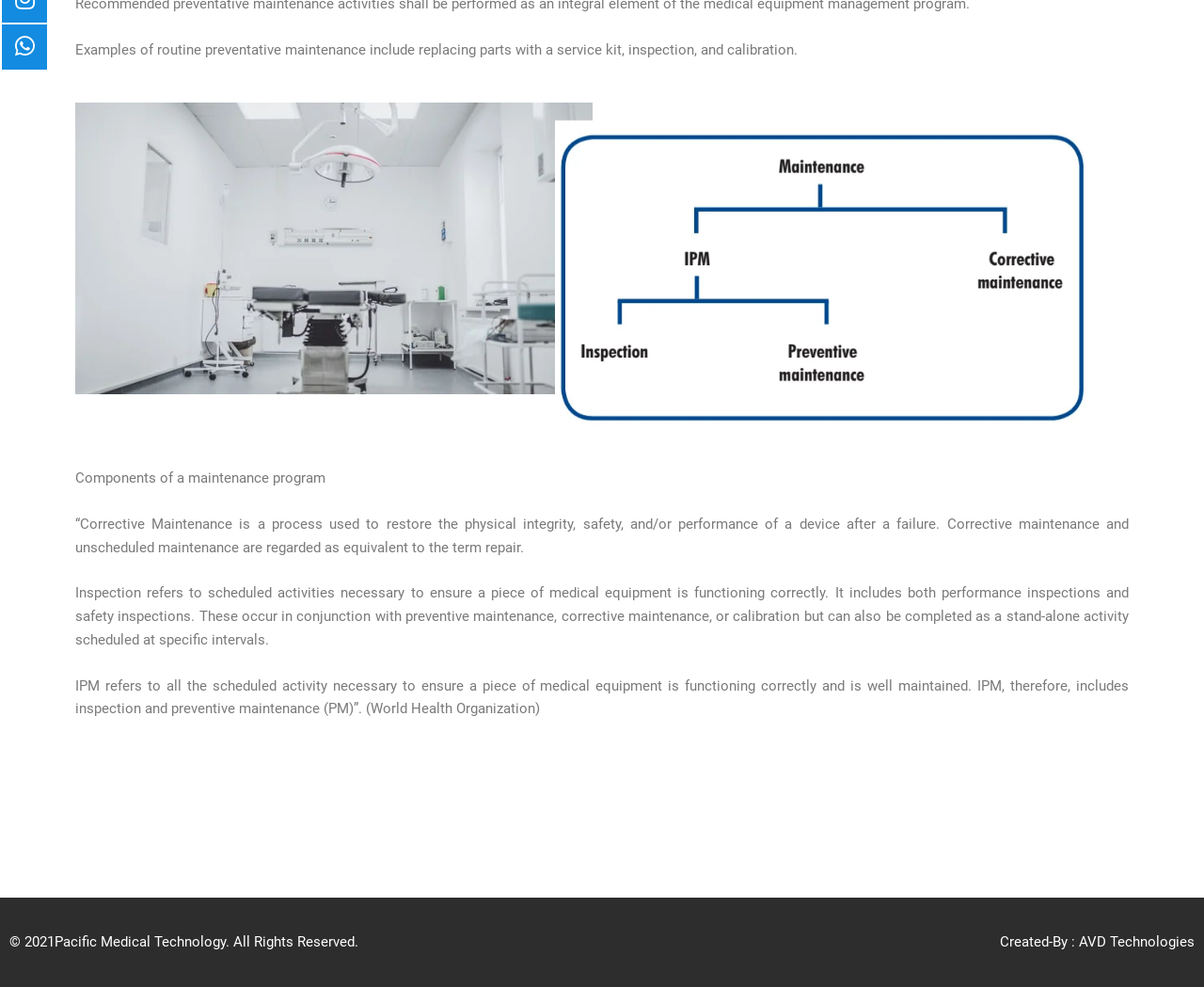Extract the bounding box coordinates for the UI element described by the text: "WhatsApp". The coordinates should be in the form of [left, top, right, bottom] with values between 0 and 1.

[0.002, 0.025, 0.039, 0.071]